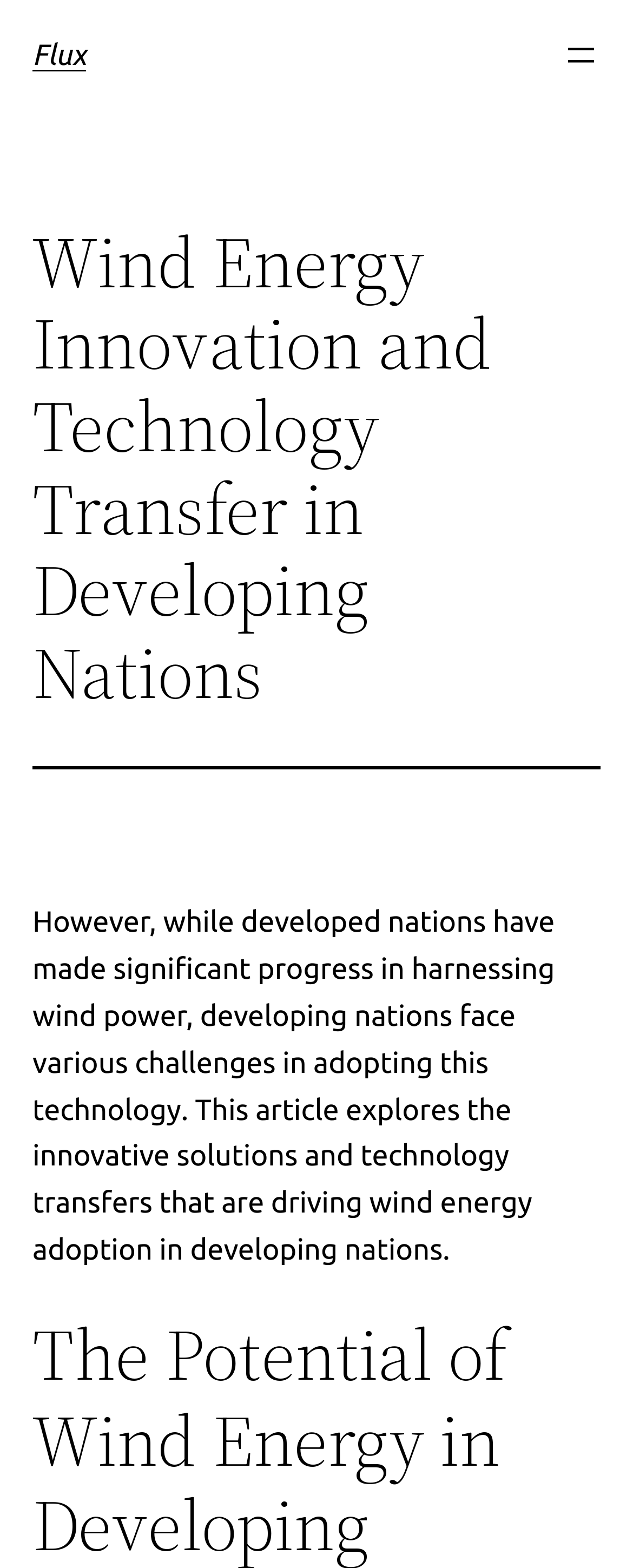Using the description "aria-label="Open menu"", locate and provide the bounding box of the UI element.

[0.887, 0.023, 0.949, 0.048]